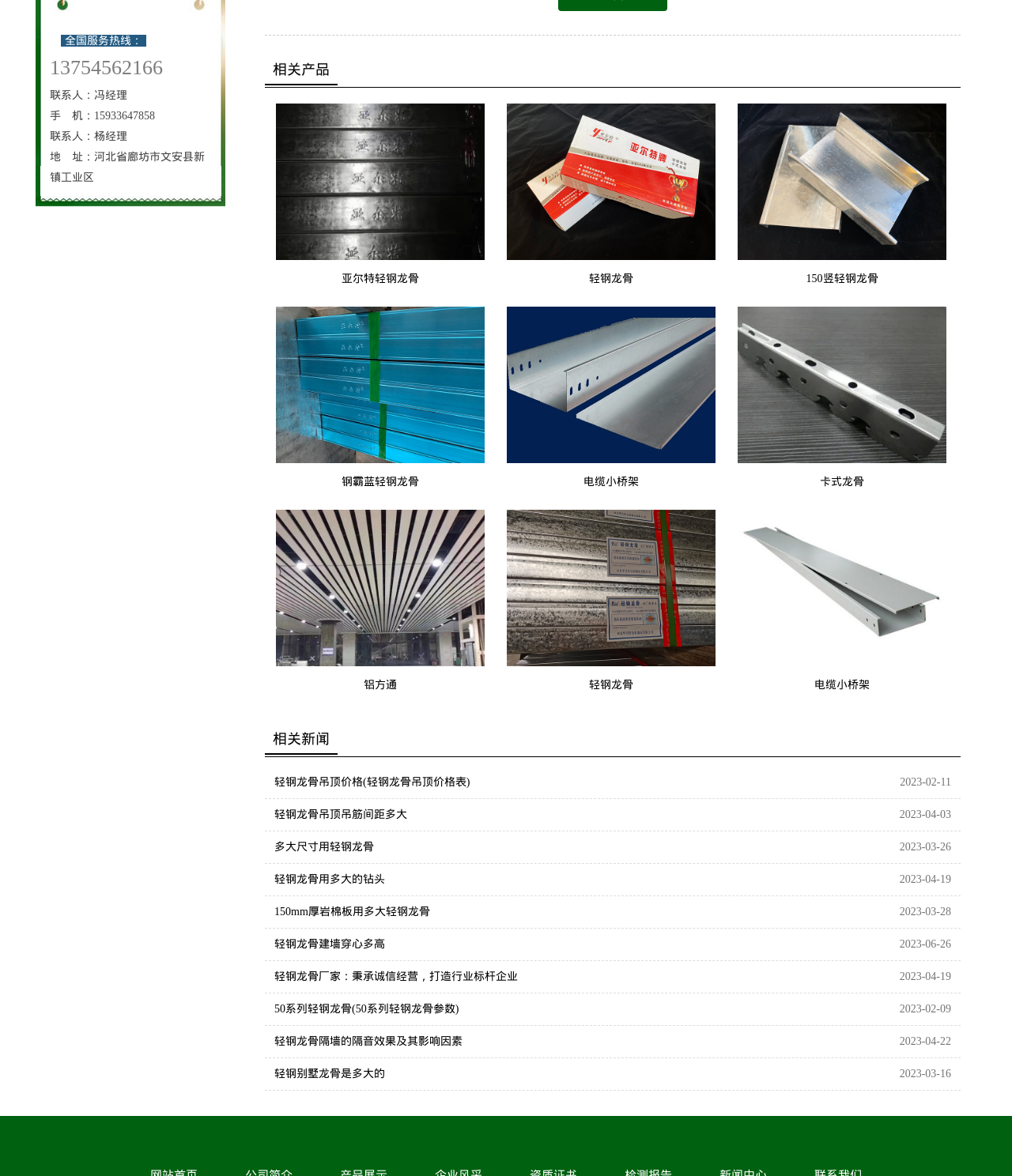Examine the image and give a thorough answer to the following question:
How many news articles are listed?

I counted the number of news articles listed on the webpage, which are 10 in total.